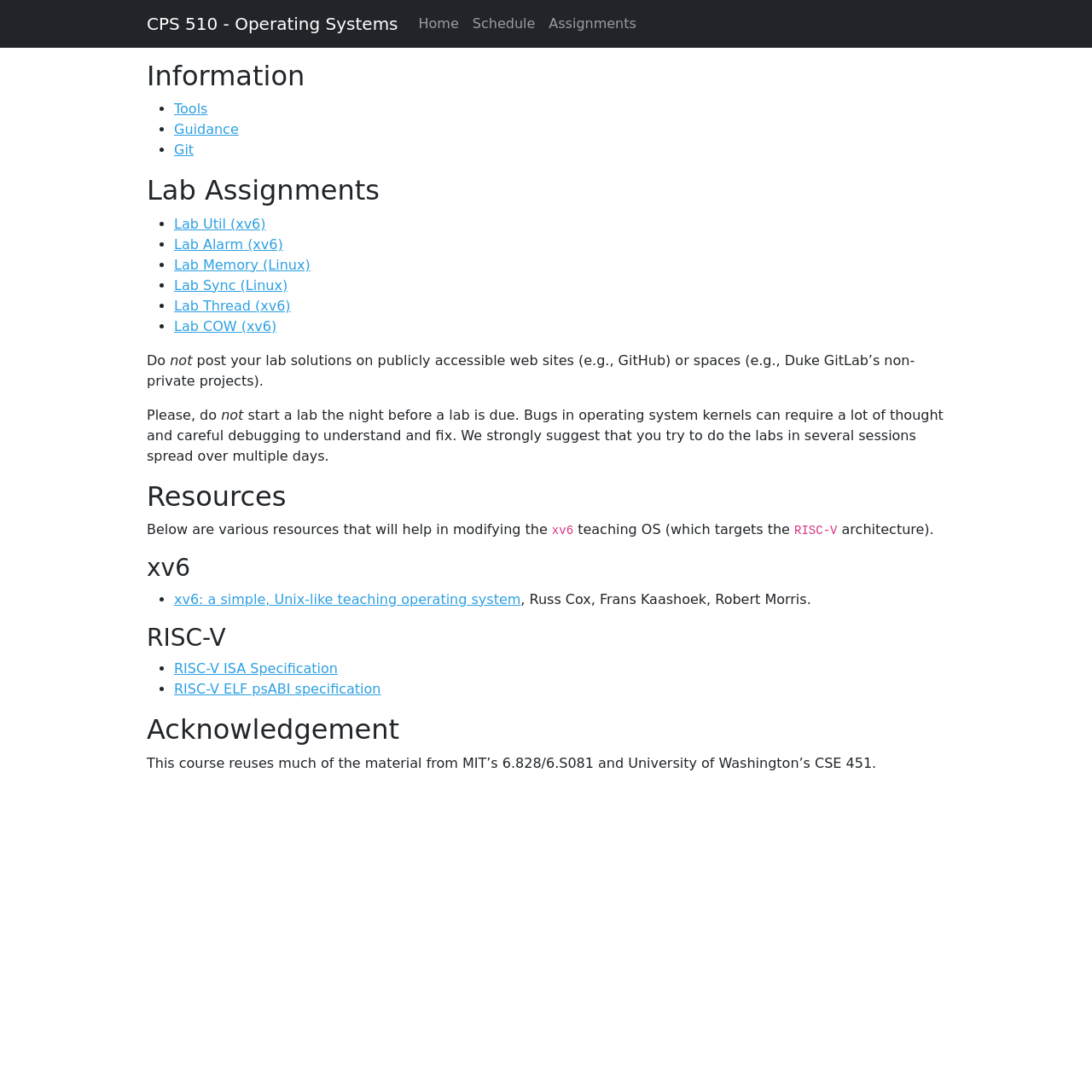Bounding box coordinates are given in the format (top-left x, top-left y, bottom-right x, bottom-right y). All values should be floating point numbers between 0 and 1. Provide the bounding box coordinate for the UI element described as: CPS 510 - Operating Systems

[0.134, 0.009, 0.364, 0.035]